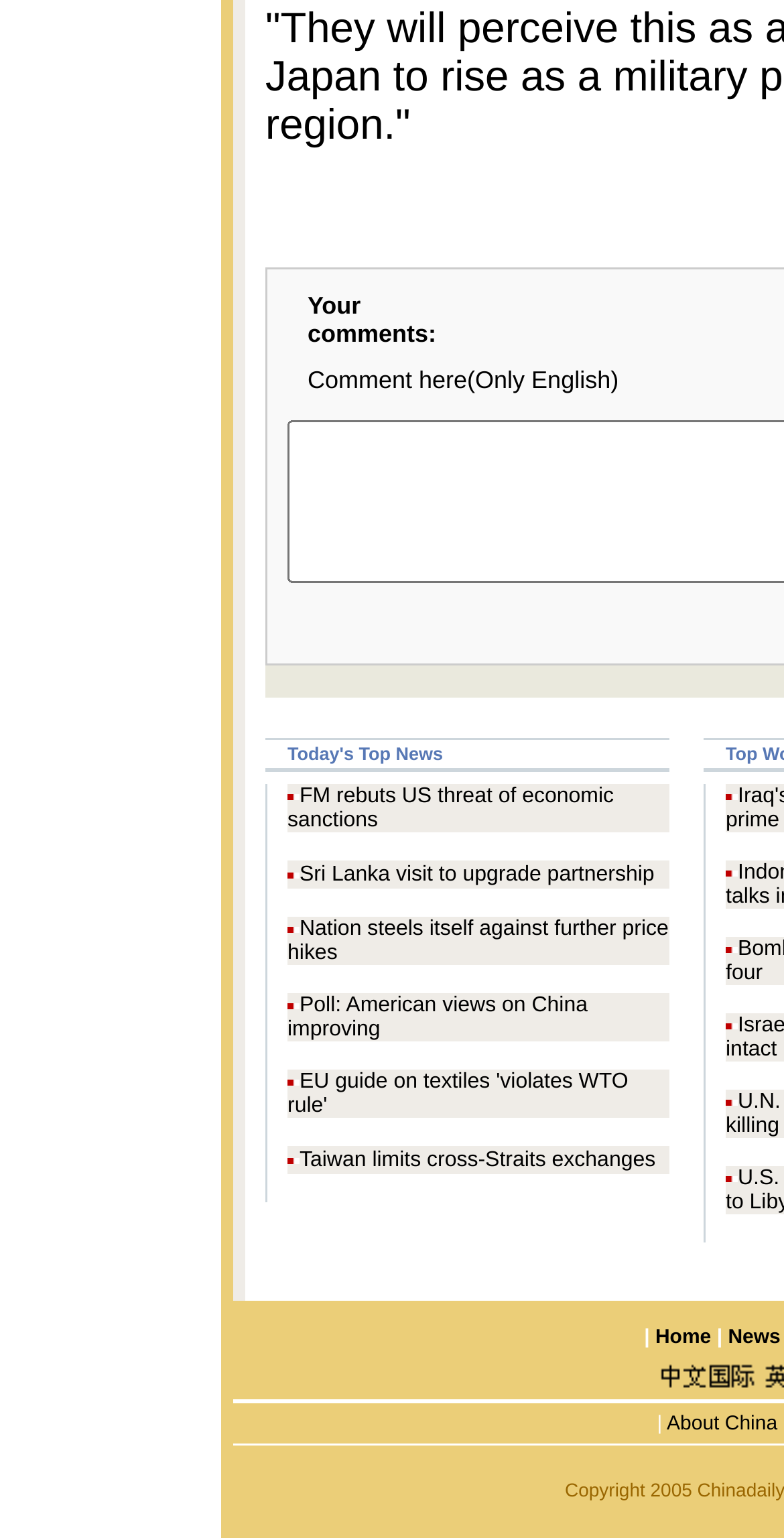Please find the bounding box coordinates of the section that needs to be clicked to achieve this instruction: "Read 'Sri Lanka visit to upgrade partnership'".

[0.382, 0.561, 0.835, 0.576]